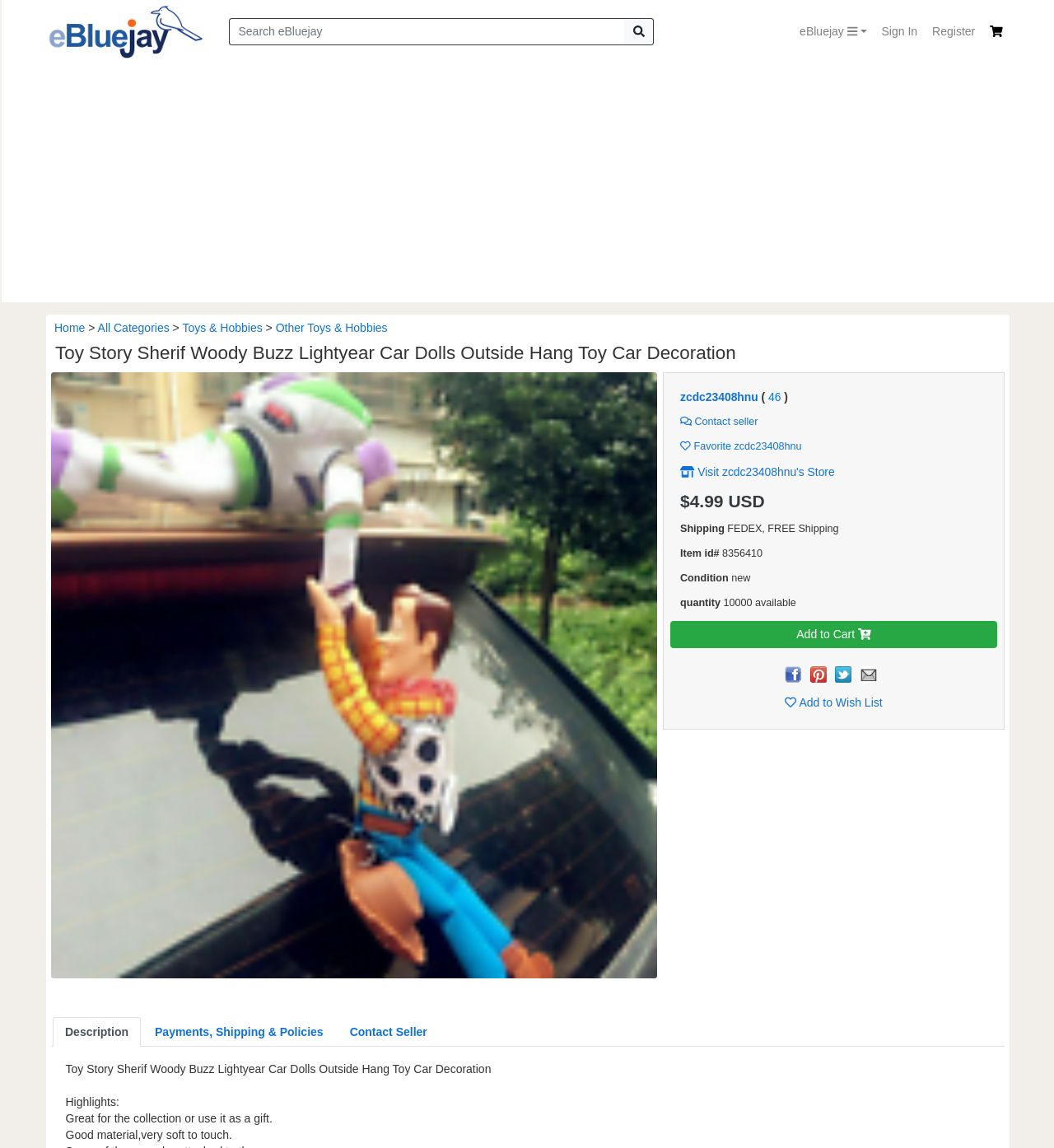Please find the bounding box coordinates of the element that you should click to achieve the following instruction: "Contact seller". The coordinates should be presented as four float numbers between 0 and 1: [left, top, right, bottom].

[0.645, 0.363, 0.719, 0.373]